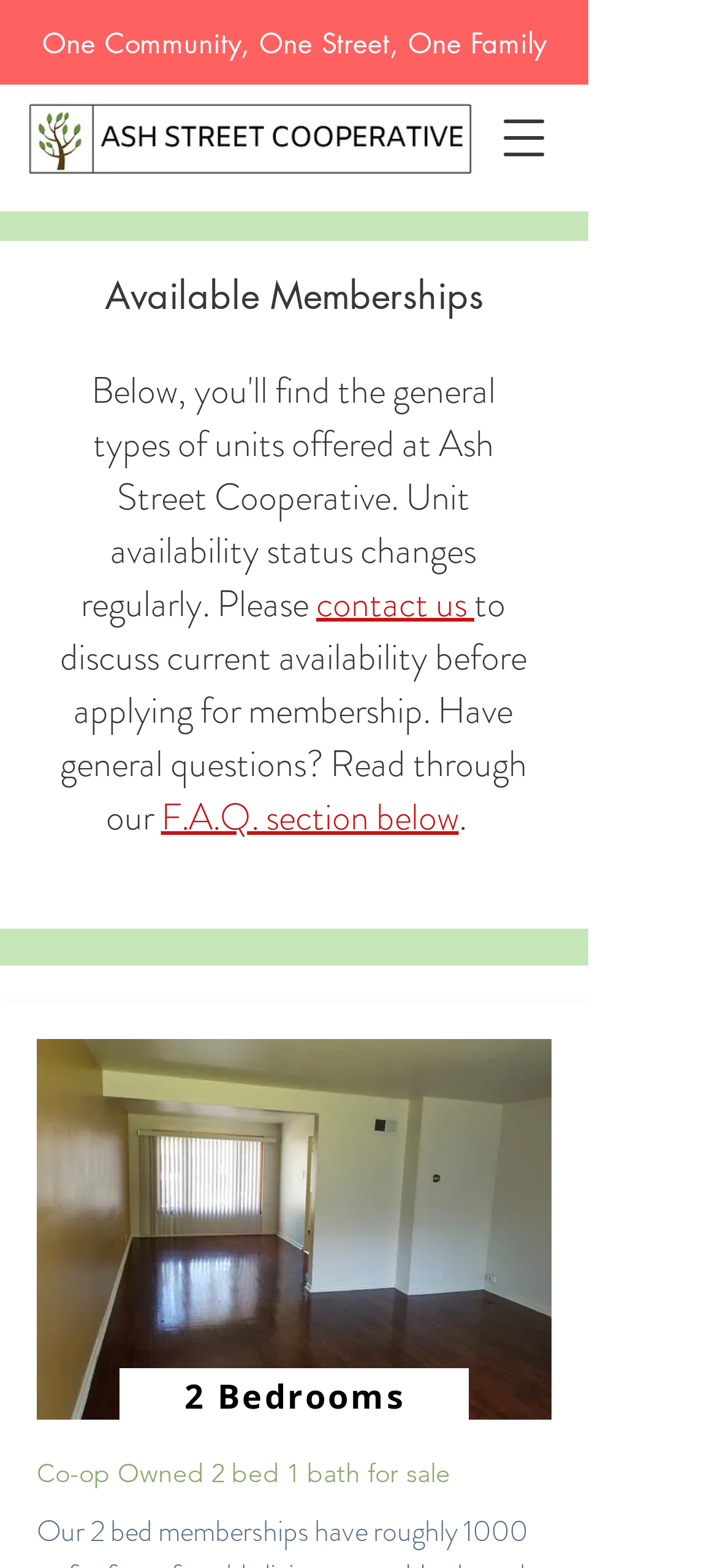Write an elaborate caption that captures the essence of the webpage.

The webpage is about homes for sale in Park Forest, Illinois, specifically focusing on Ash Street Cooperative, a housing cooperative. At the top right corner, there is a button to open a navigation menu. Next to it, on the top left, is the logo of Ash Street Cooperative. Below the logo, a heading reads "One Community, One Street, One Family". 

Underneath this heading, there is a subheading "Available Memberships". Below this subheading, there is a link to "contact us" and a paragraph of text that encourages visitors to discuss current availability before applying for membership and invites them to read through the F.A.Q. section. The F.A.Q. section is mentioned below this paragraph.

On the right side of the page, there is an image, likely a photo of a house or a community area, taking up a significant portion of the page. Below this image, there is a heading "2 Bedrooms" and a description of a co-op owned 2-bedroom, 1-bathroom home for sale.